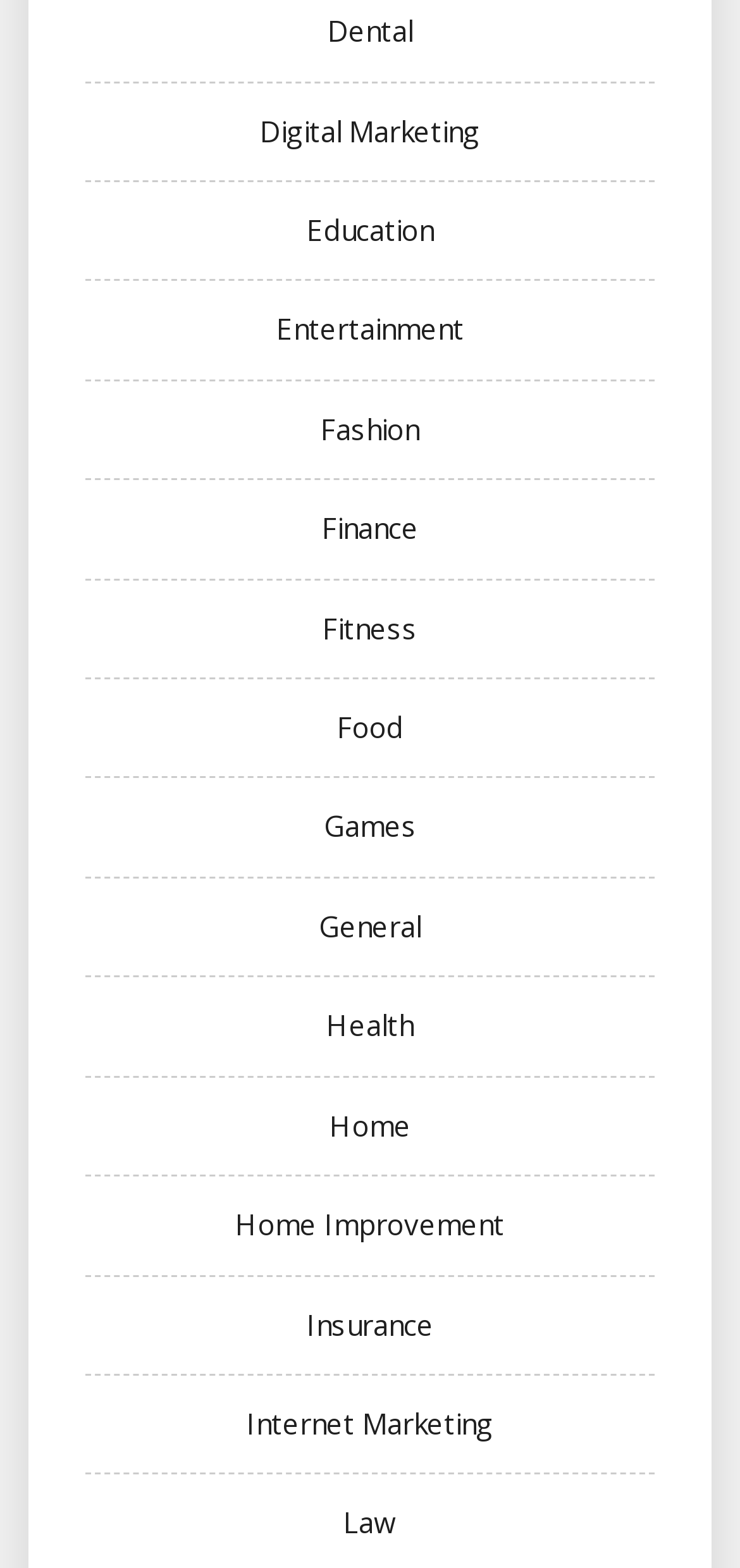Find and specify the bounding box coordinates that correspond to the clickable region for the instruction: "click on Dental".

[0.442, 0.007, 0.558, 0.032]